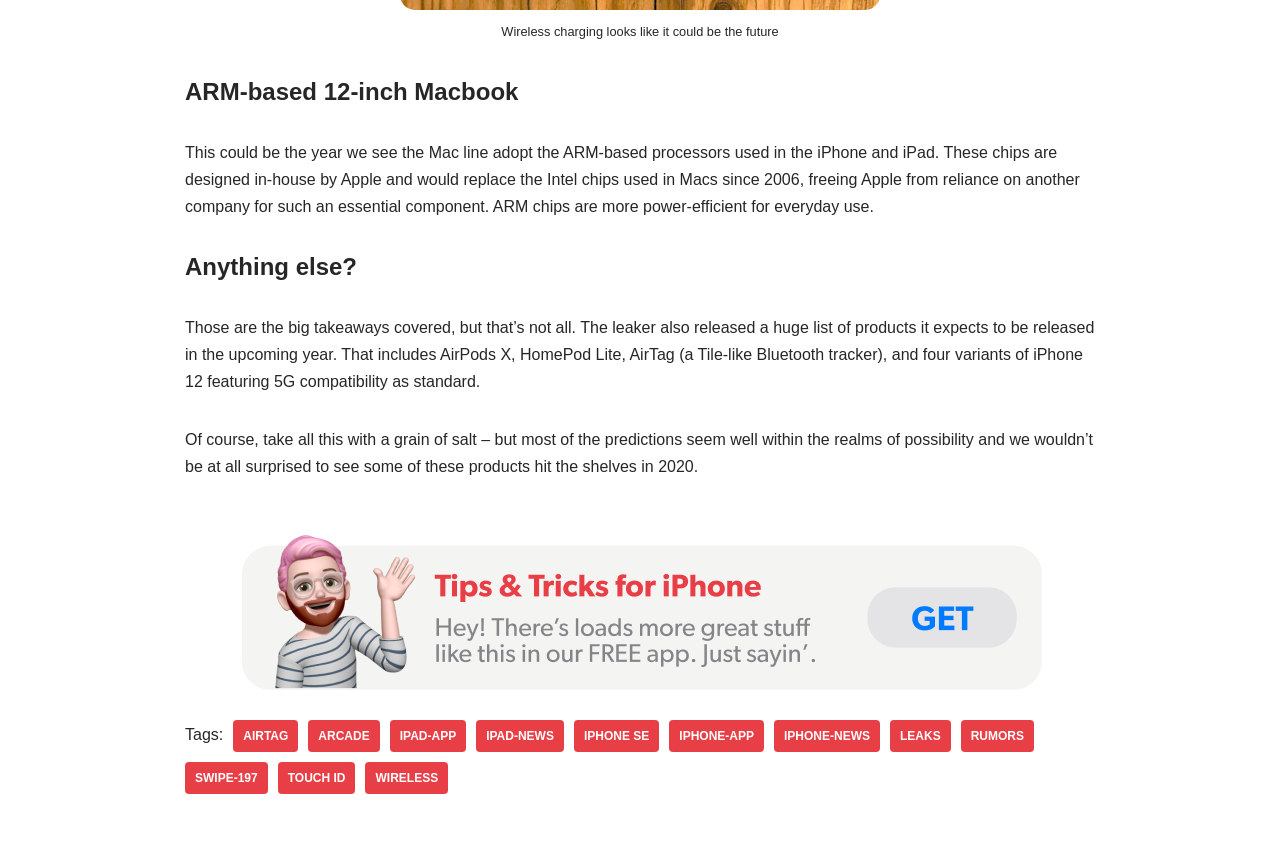Find the bounding box coordinates of the element's region that should be clicked in order to follow the given instruction: "Add book to cart". The coordinates should consist of four float numbers between 0 and 1, i.e., [left, top, right, bottom].

None